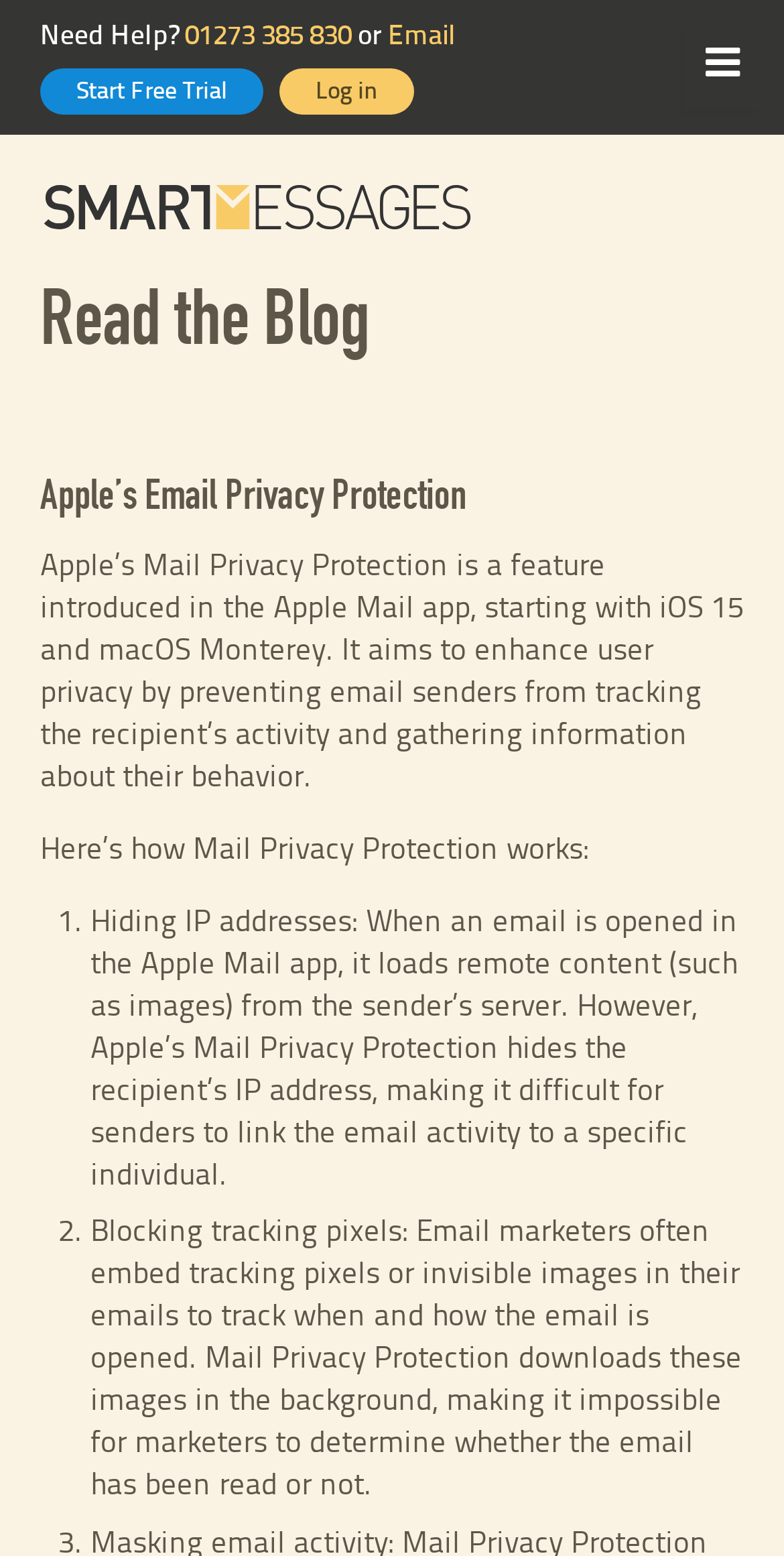Given the description: "Start Free Trial", determine the bounding box coordinates of the UI element. The coordinates should be formatted as four float numbers between 0 and 1, [left, top, right, bottom].

[0.051, 0.043, 0.336, 0.072]